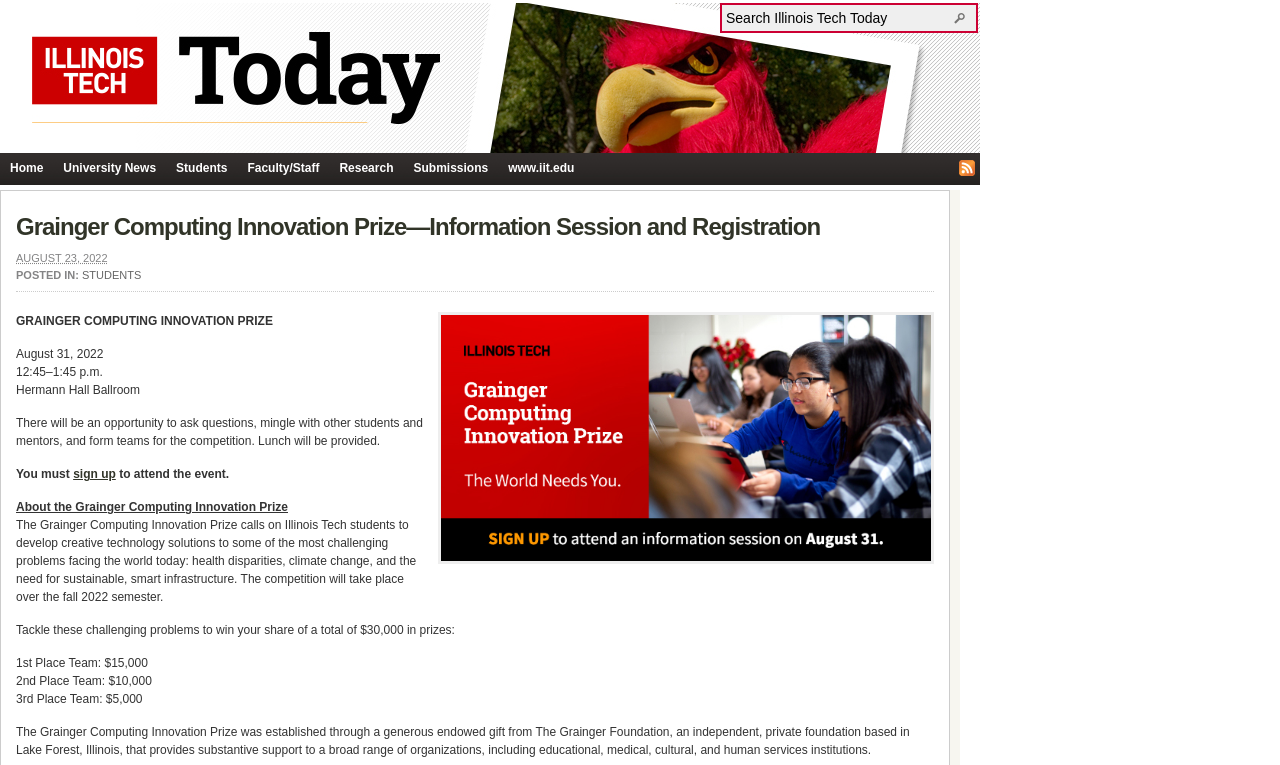Please determine the bounding box coordinates of the element to click on in order to accomplish the following task: "Click the Search button". Ensure the coordinates are four float numbers ranging from 0 to 1, i.e., [left, top, right, bottom].

[0.744, 0.013, 0.759, 0.034]